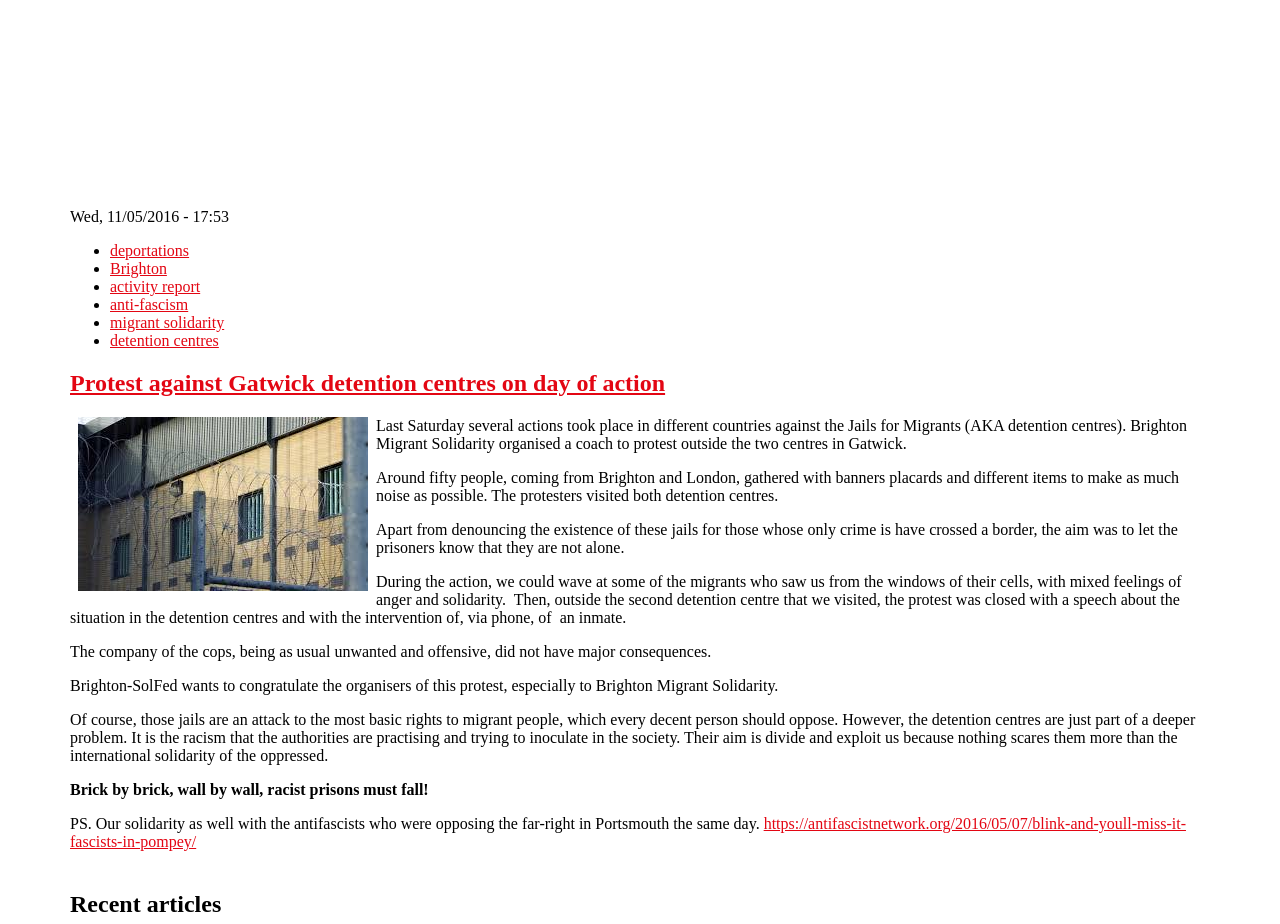Determine the bounding box for the described HTML element: "https://antifascistnetwork.org/2016/05/07/blink-and-youll-miss-it-fascists-in-pompey/". Ensure the coordinates are four float numbers between 0 and 1 in the format [left, top, right, bottom].

[0.055, 0.882, 0.927, 0.92]